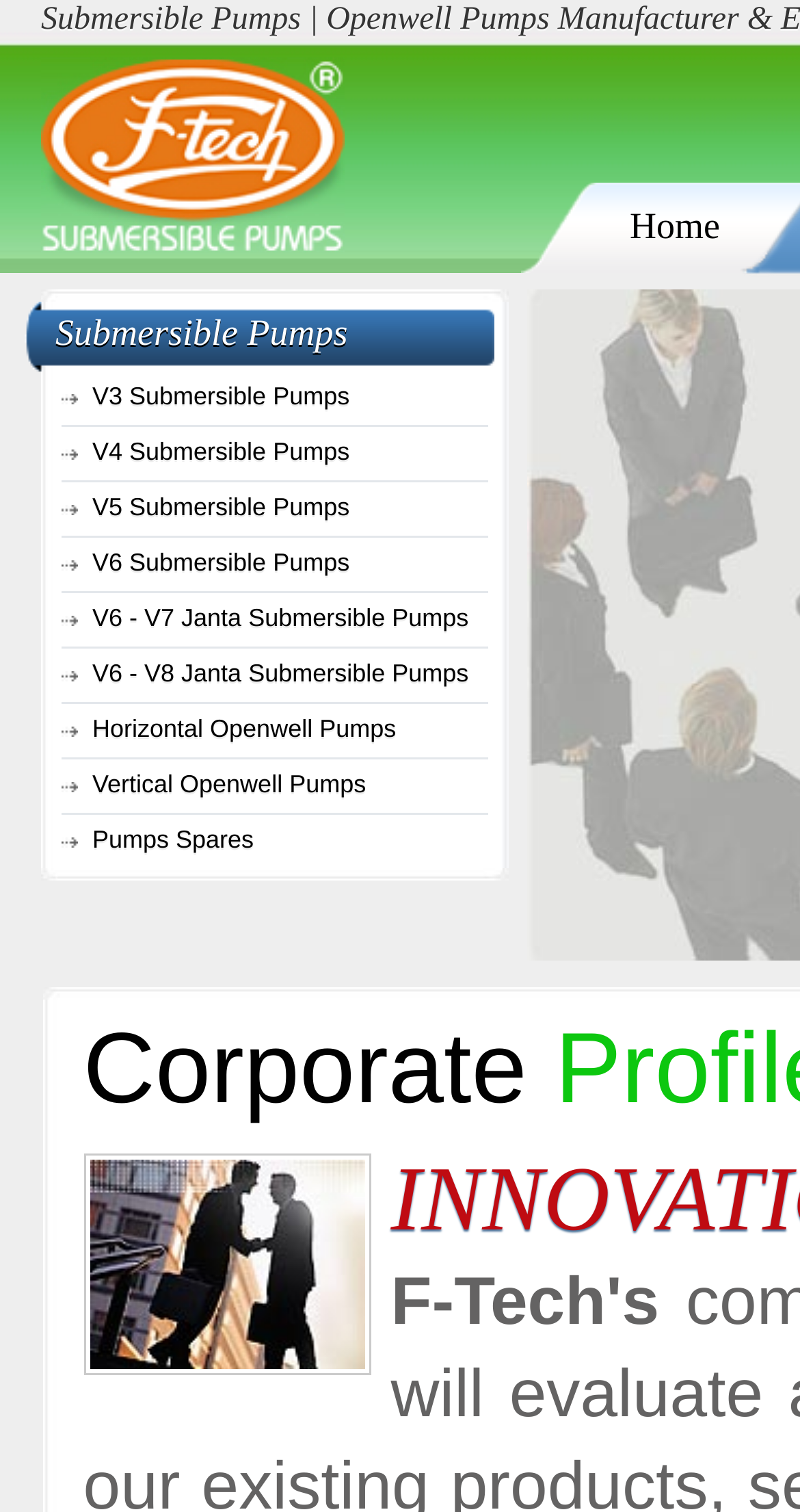Locate the UI element described by Pumps Spares and provide its bounding box coordinates. Use the format (top-left x, top-left y, bottom-right x, bottom-right y) with all values as floating point numbers between 0 and 1.

[0.115, 0.546, 0.317, 0.565]